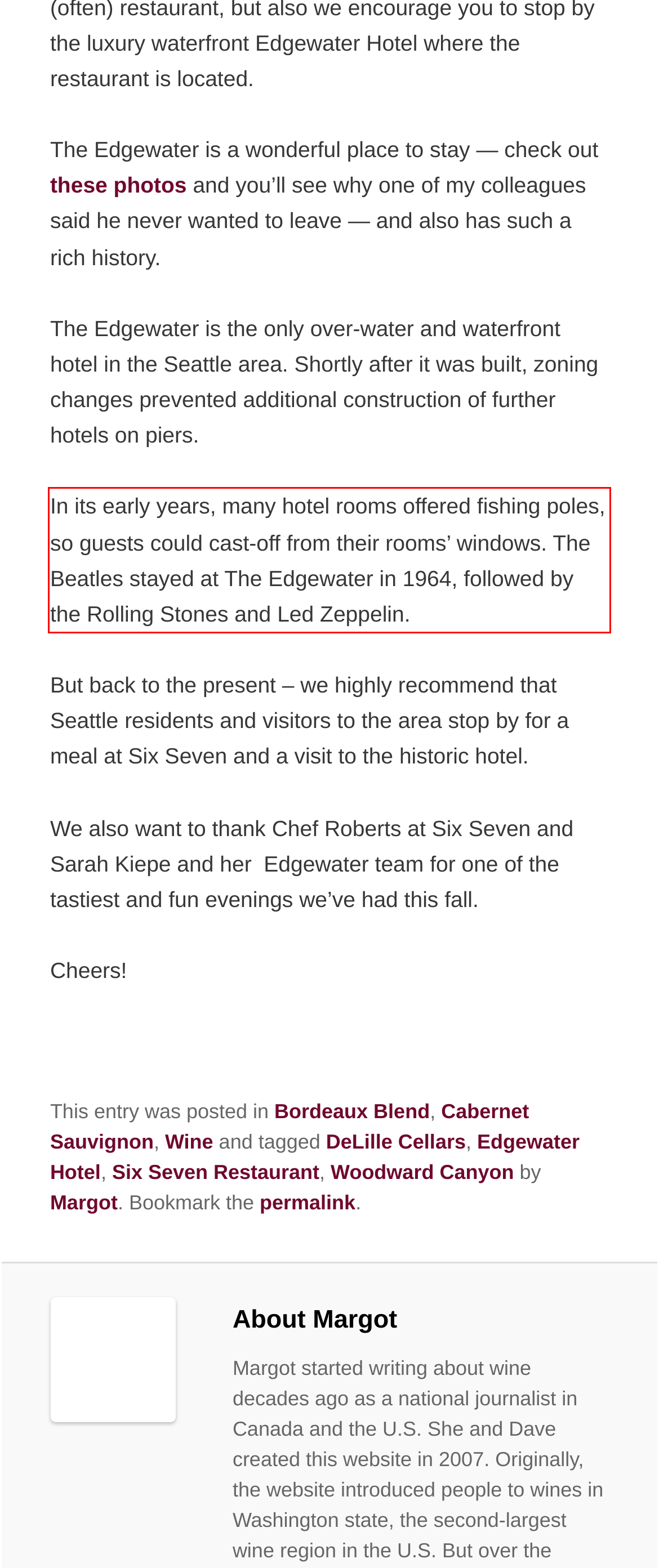Look at the webpage screenshot and recognize the text inside the red bounding box.

In its early years, many hotel rooms offered fishing poles, so guests could cast-off from their rooms’ windows. The Beatles stayed at The Edgewater in 1964, followed by the Rolling Stones and Led Zeppelin.